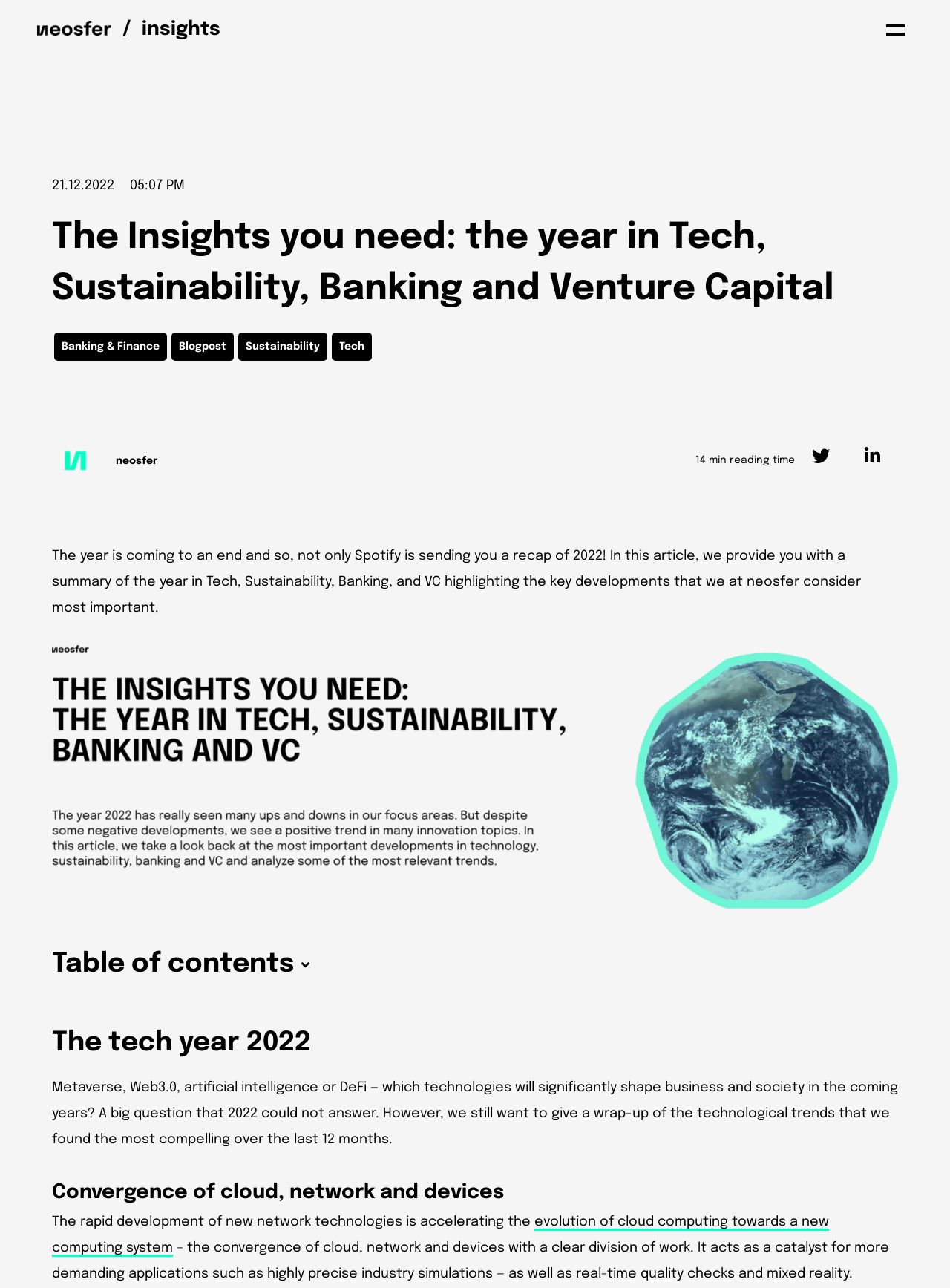Extract the bounding box coordinates of the UI element described: "Blogpost". Provide the coordinates in the format [left, top, right, bottom] with values ranging from 0 to 1.

[0.18, 0.258, 0.246, 0.28]